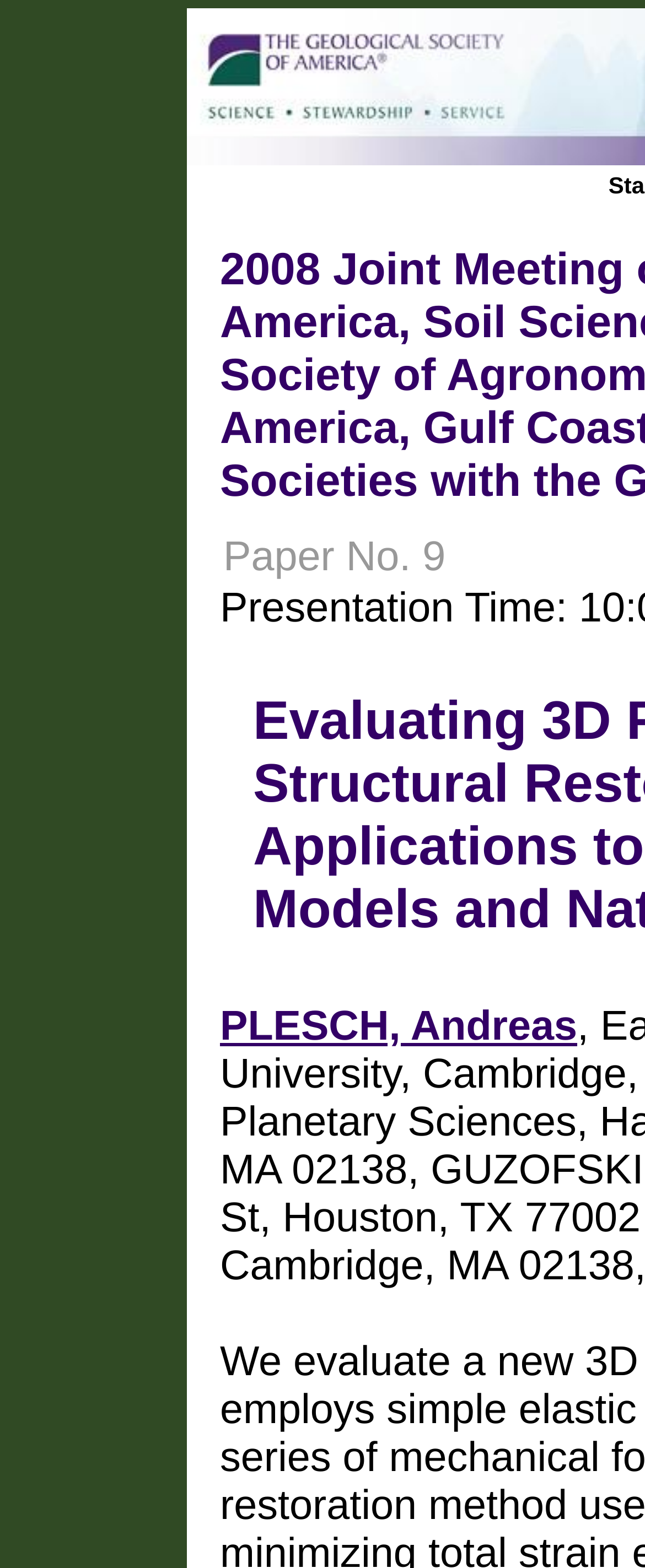Given the element description PLESCH, Andreas, predict the bounding box coordinates for the UI element in the webpage screenshot. The format should be (top-left x, top-left y, bottom-right x, bottom-right y), and the values should be between 0 and 1.

[0.341, 0.64, 0.895, 0.67]